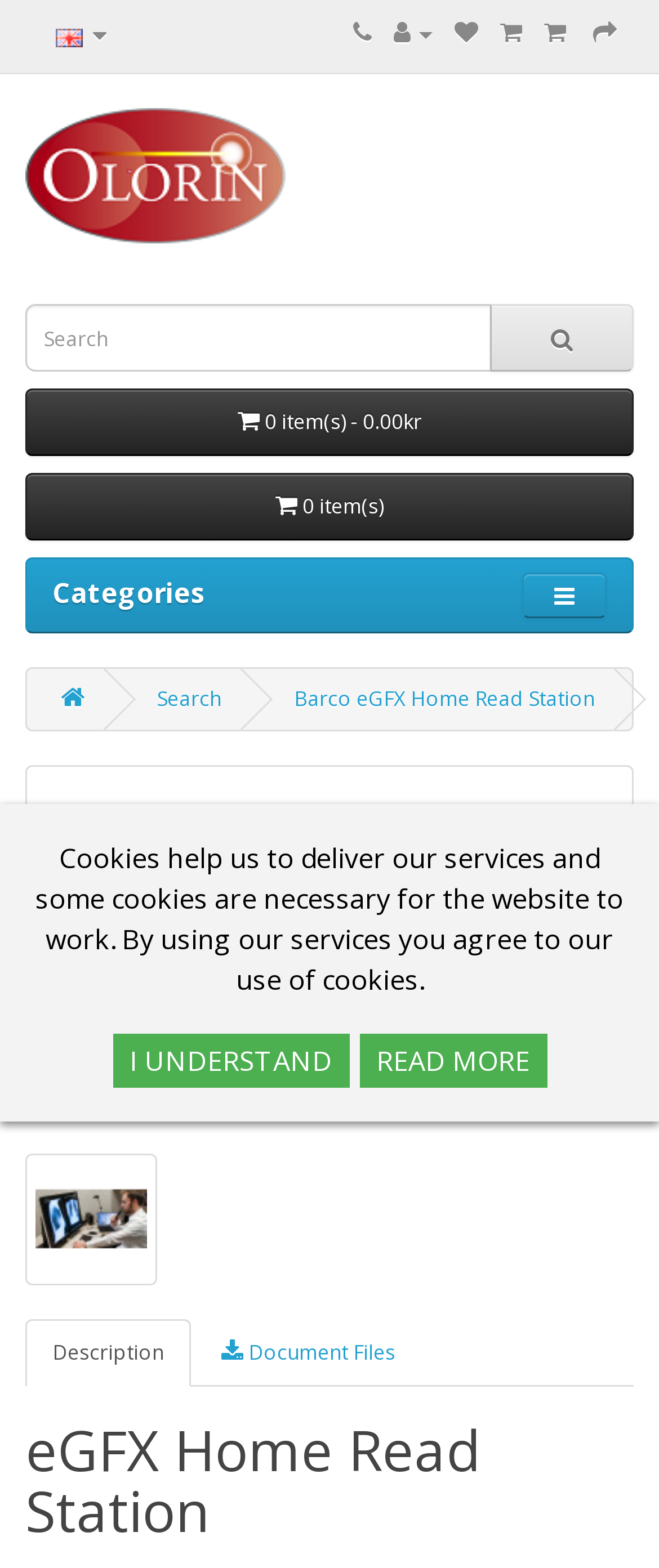Based on the element description, predict the bounding box coordinates (top-left x, top-left y, bottom-right x, bottom-right y) for the UI element in the screenshot: Barco eGFX Home Read Station

[0.446, 0.437, 0.903, 0.455]